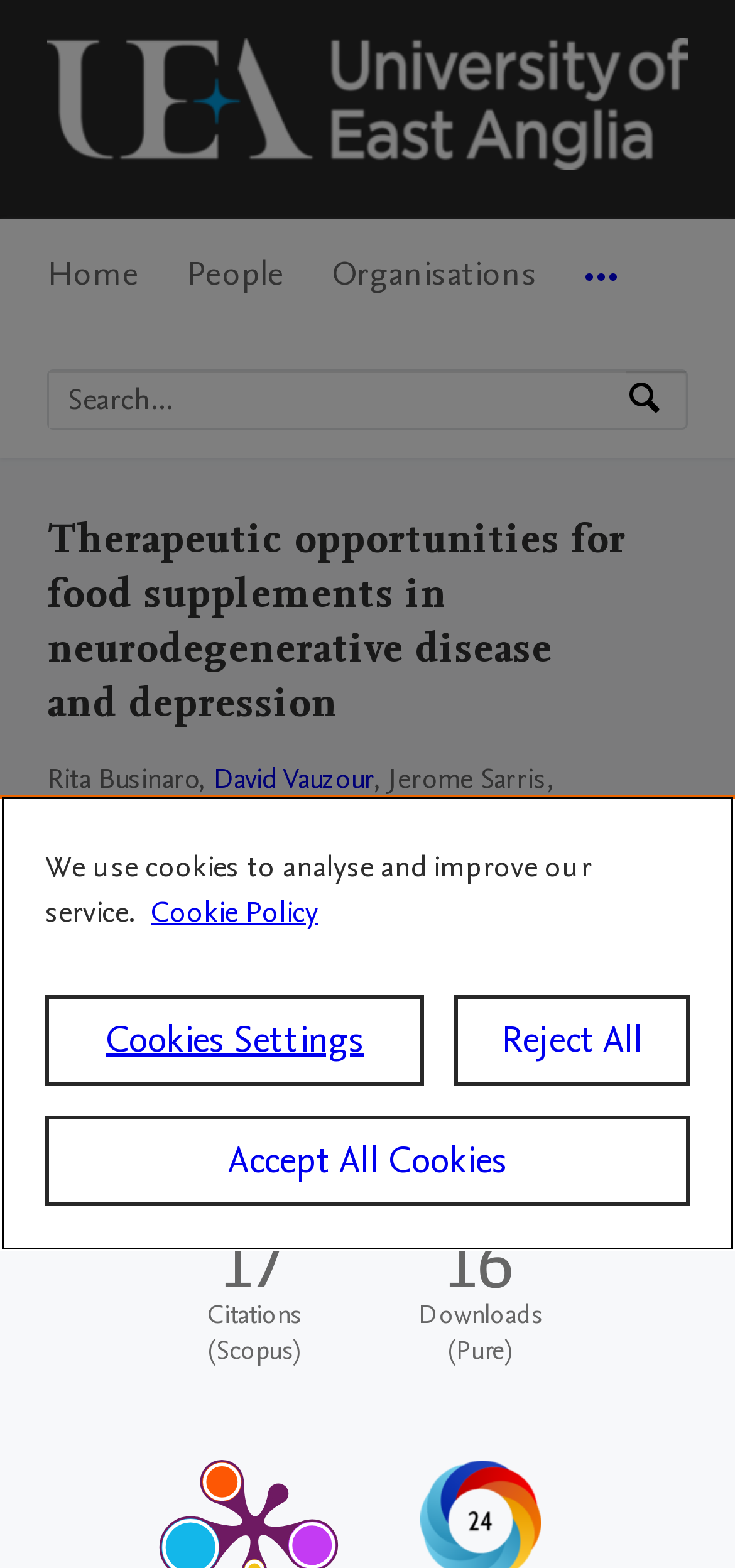Please identify the bounding box coordinates of the area I need to click to accomplish the following instruction: "Search for David Vauzour".

[0.29, 0.484, 0.508, 0.508]